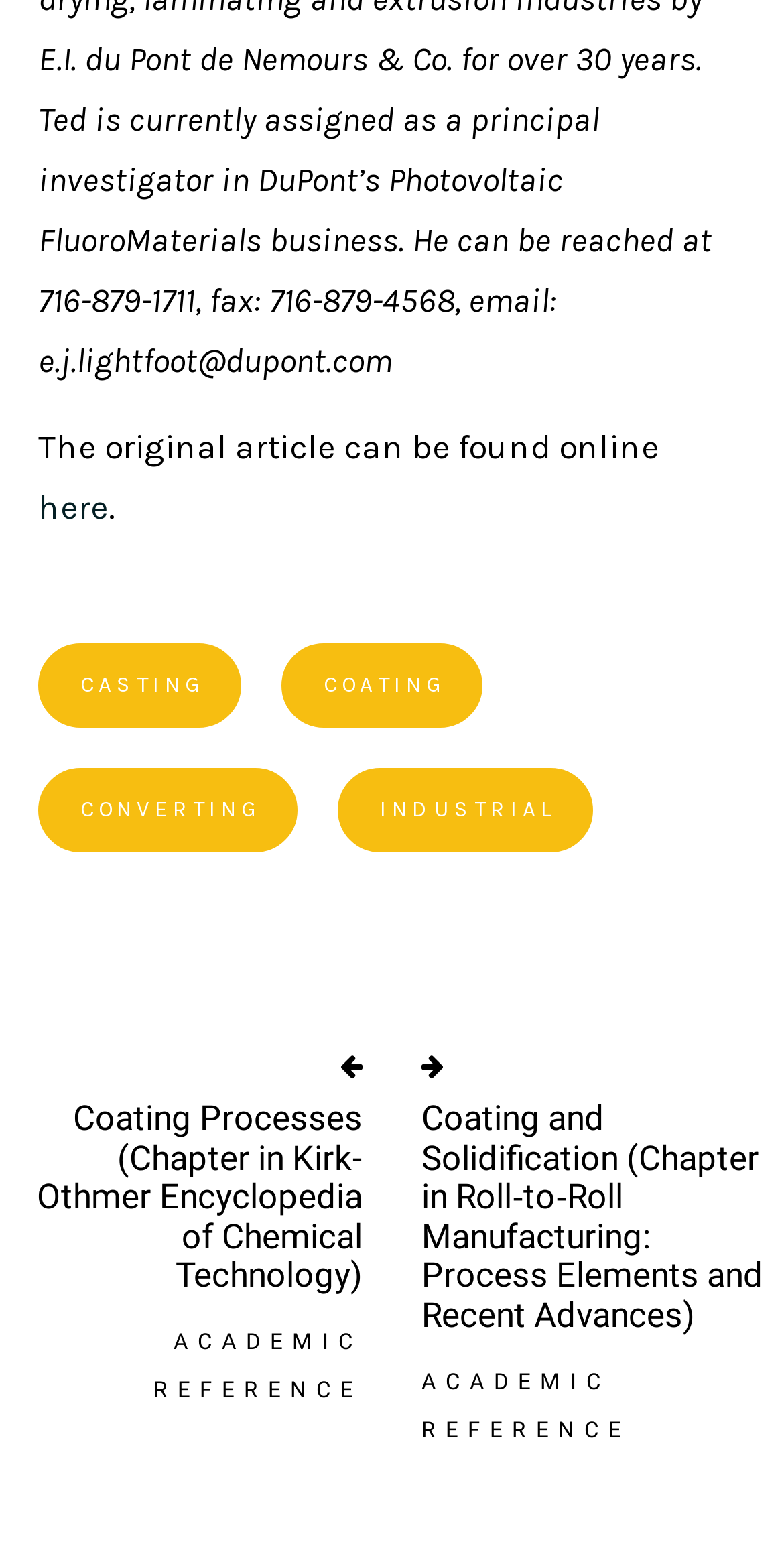Answer this question using a single word or a brief phrase:
What is the topic of the original article?

Coating Processes